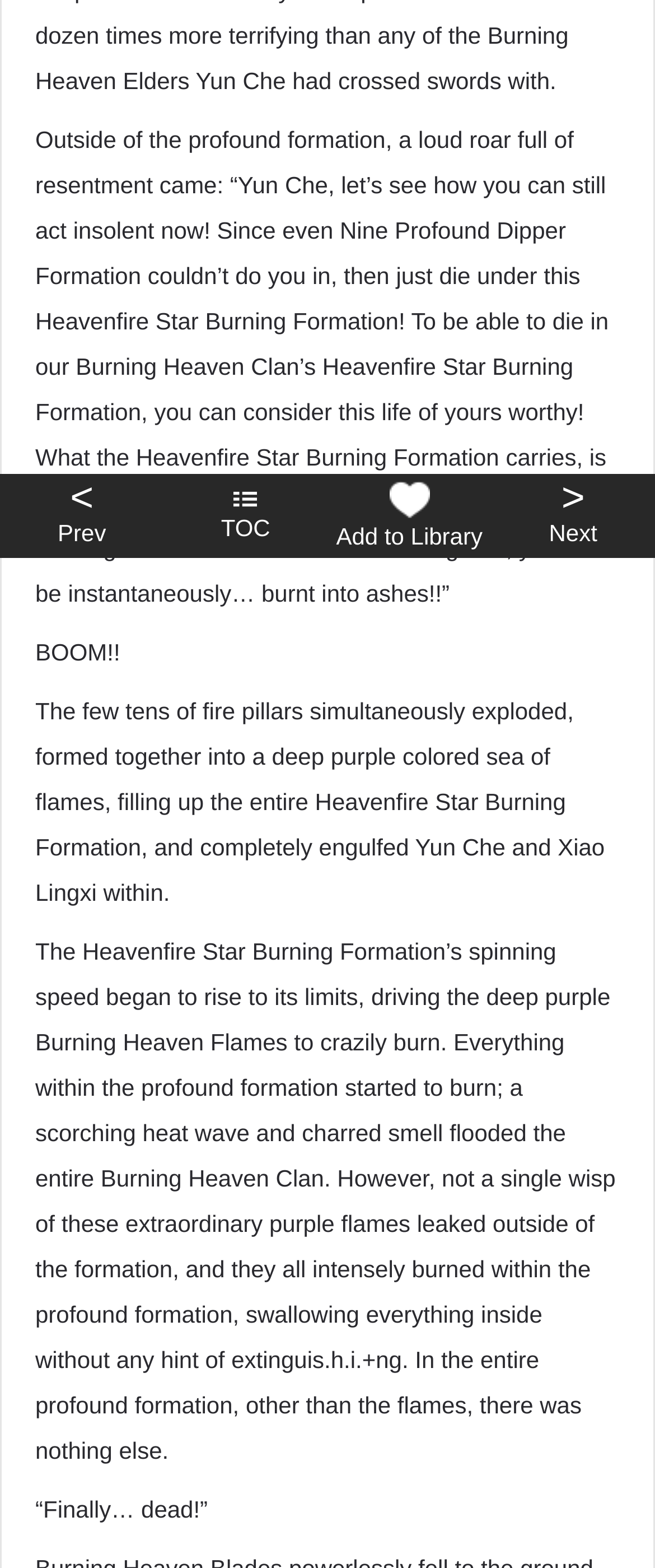Predict the bounding box of the UI element that fits this description: "> Next".

[0.75, 0.302, 1.0, 0.356]